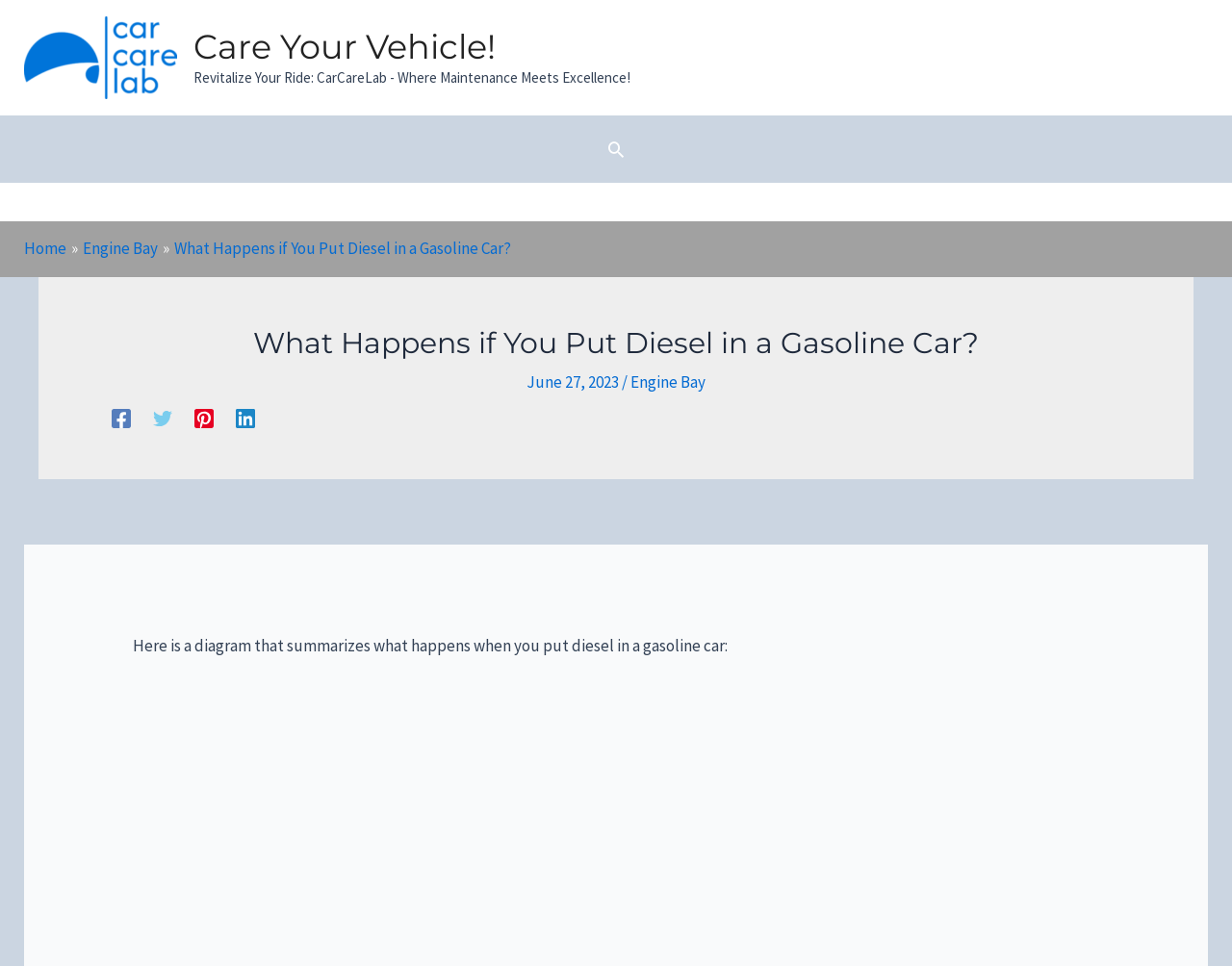Please mark the clickable region by giving the bounding box coordinates needed to complete this instruction: "Click the 'Care Your Vehicle!' link".

[0.02, 0.047, 0.144, 0.069]